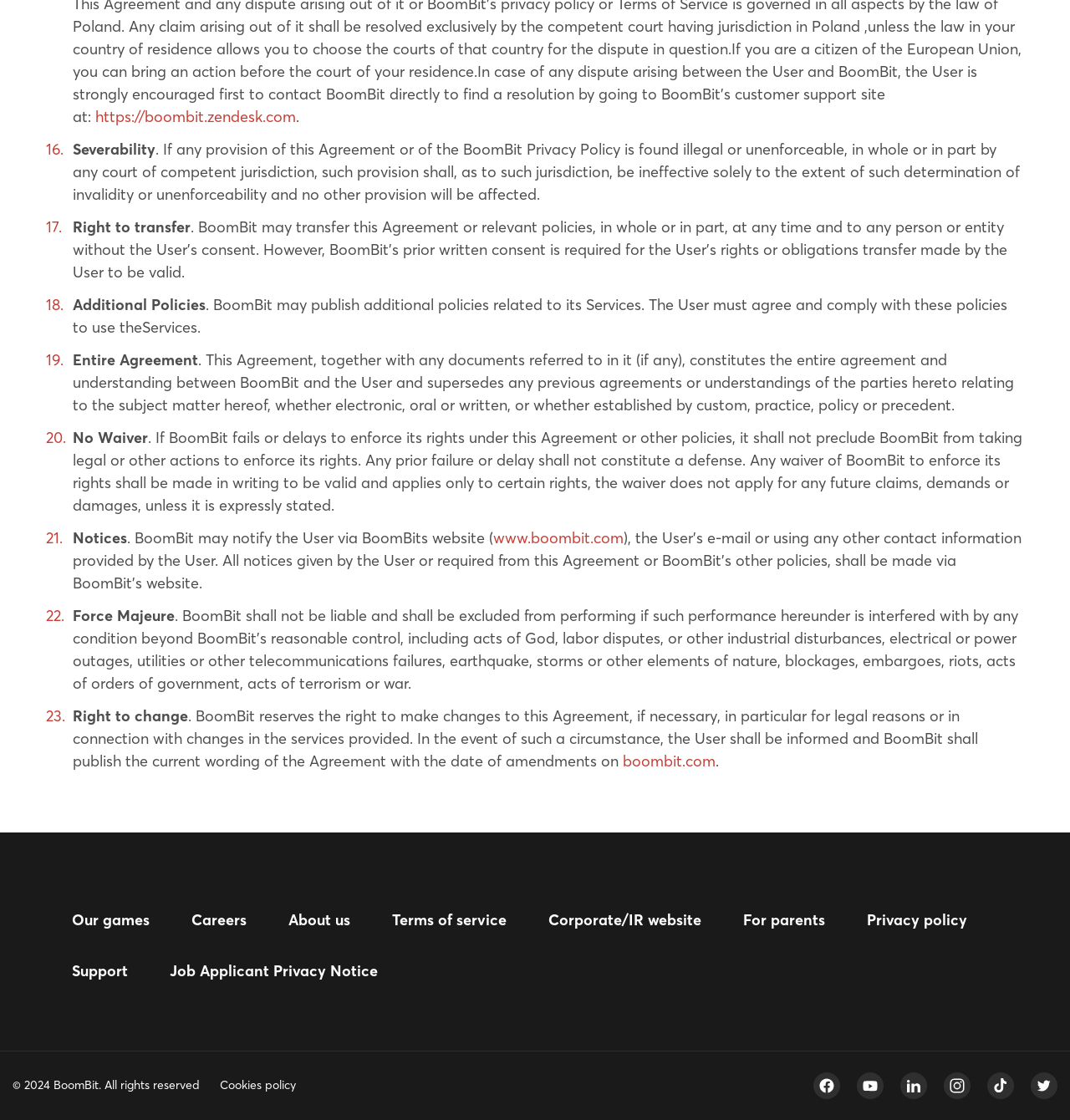Please determine the bounding box coordinates of the element to click in order to execute the following instruction: "View the 'Cookies policy'". The coordinates should be four float numbers between 0 and 1, specified as [left, top, right, bottom].

[0.205, 0.962, 0.277, 0.976]